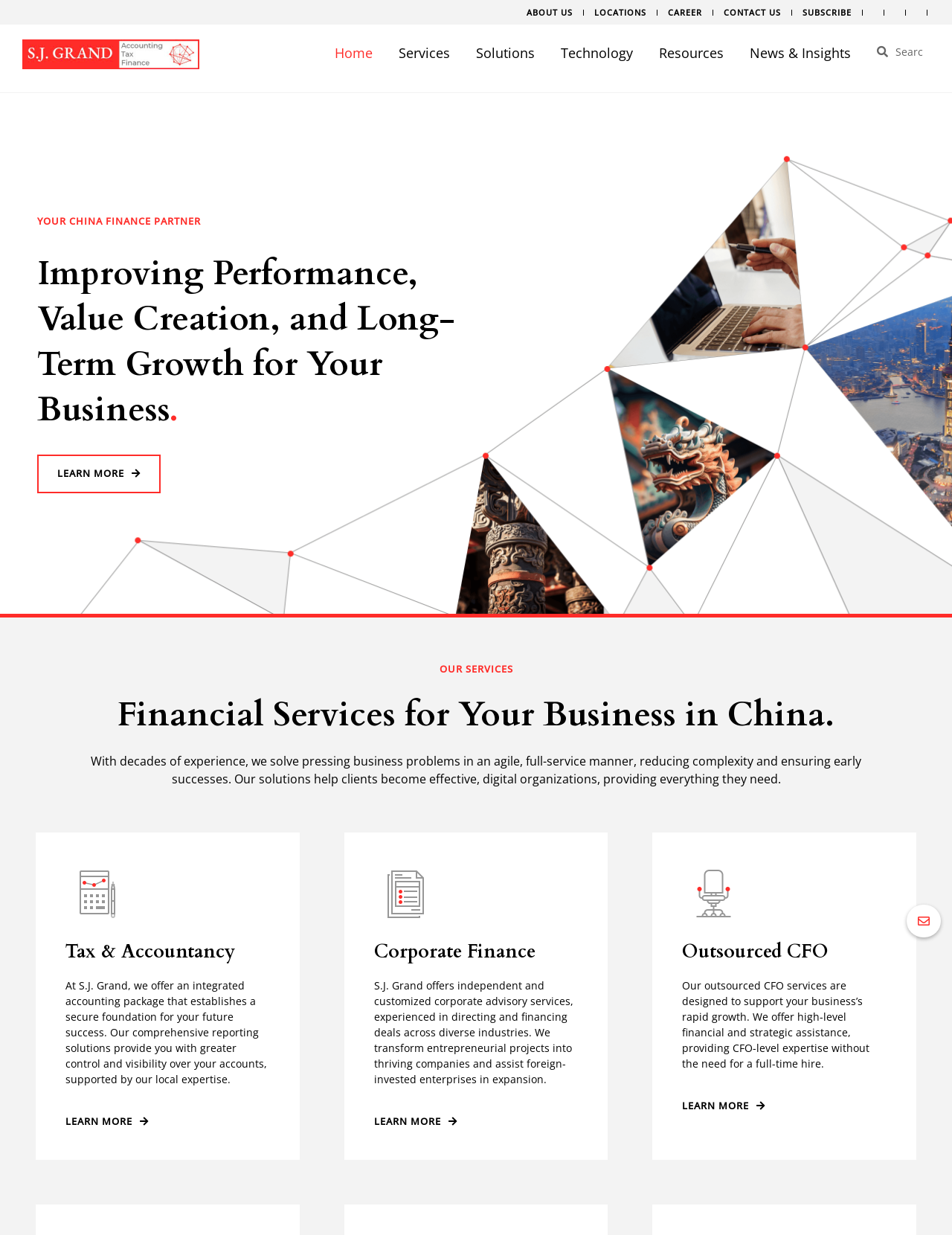What is the company's approach to business problems?
Please answer the question with a detailed and comprehensive explanation.

The static text 'With decades of experience, we solve pressing business problems in an agile, full-service manner, reducing complexity and ensuring early successes.' suggests that the company approaches business problems in an agile and full-service manner, aiming to reduce complexity and ensure early successes.